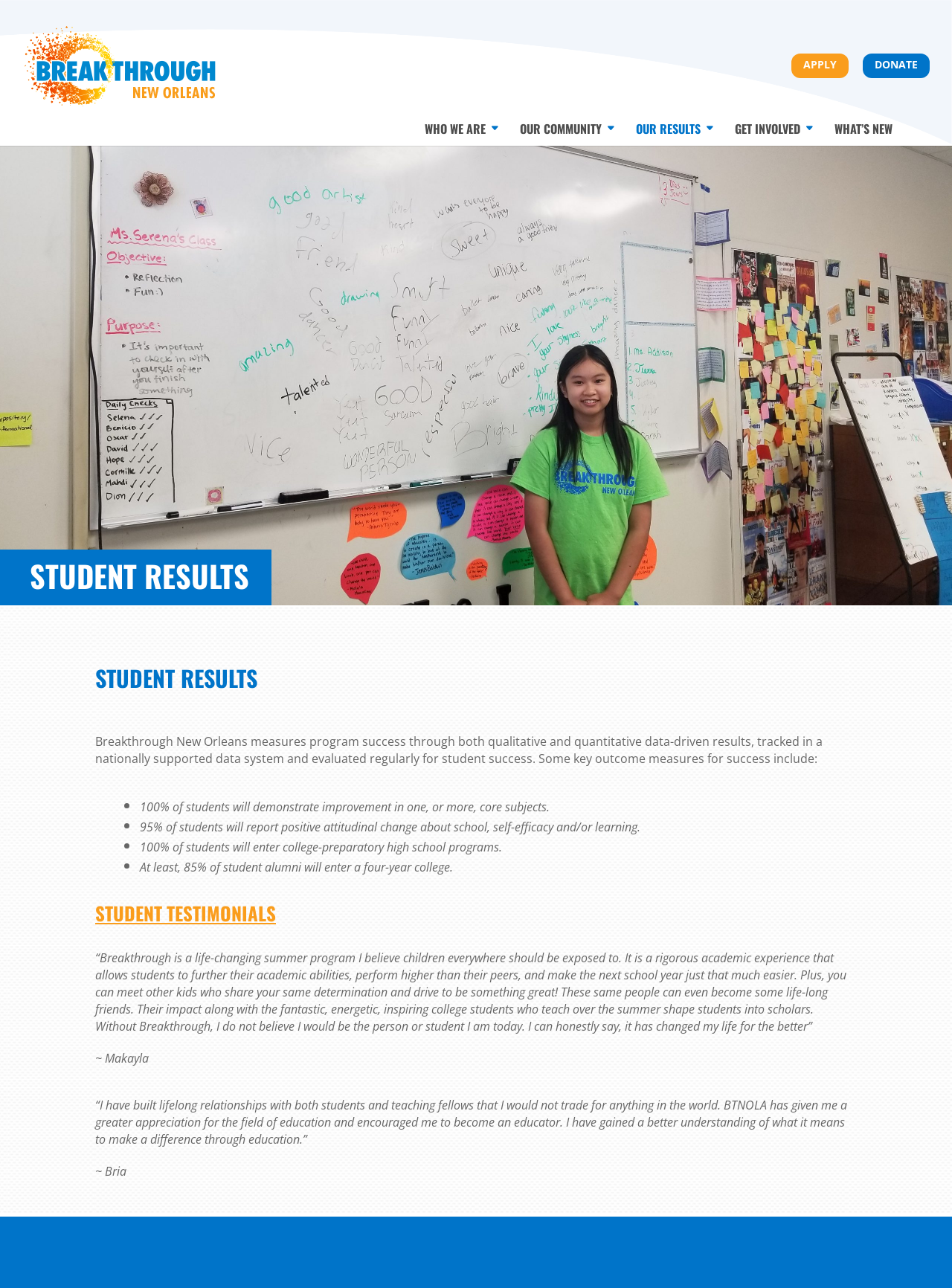Identify and provide the bounding box for the element described by: "Return to home".

None